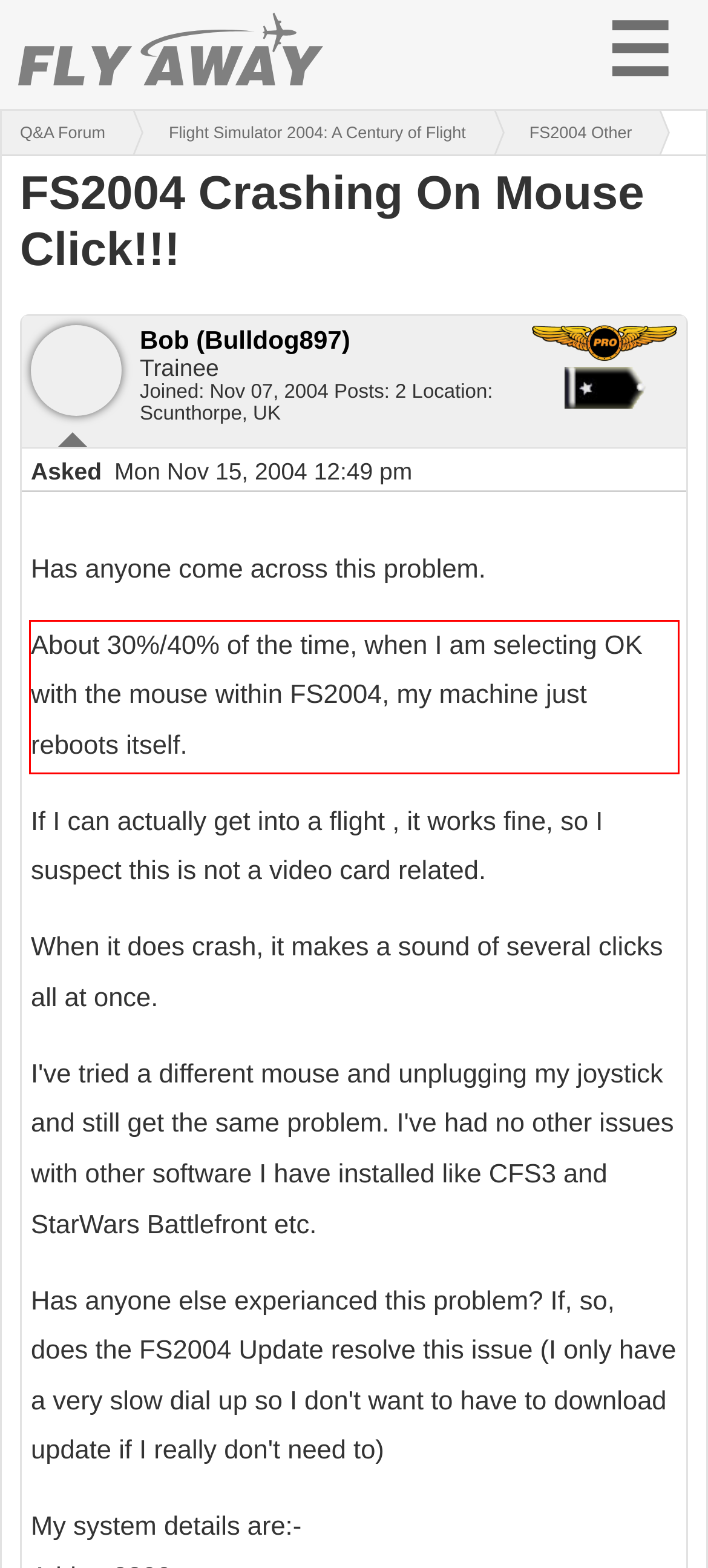Given a screenshot of a webpage containing a red rectangle bounding box, extract and provide the text content found within the red bounding box.

About 30%/40% of the time, when I am selecting OK with the mouse within FS2004, my machine just reboots itself.